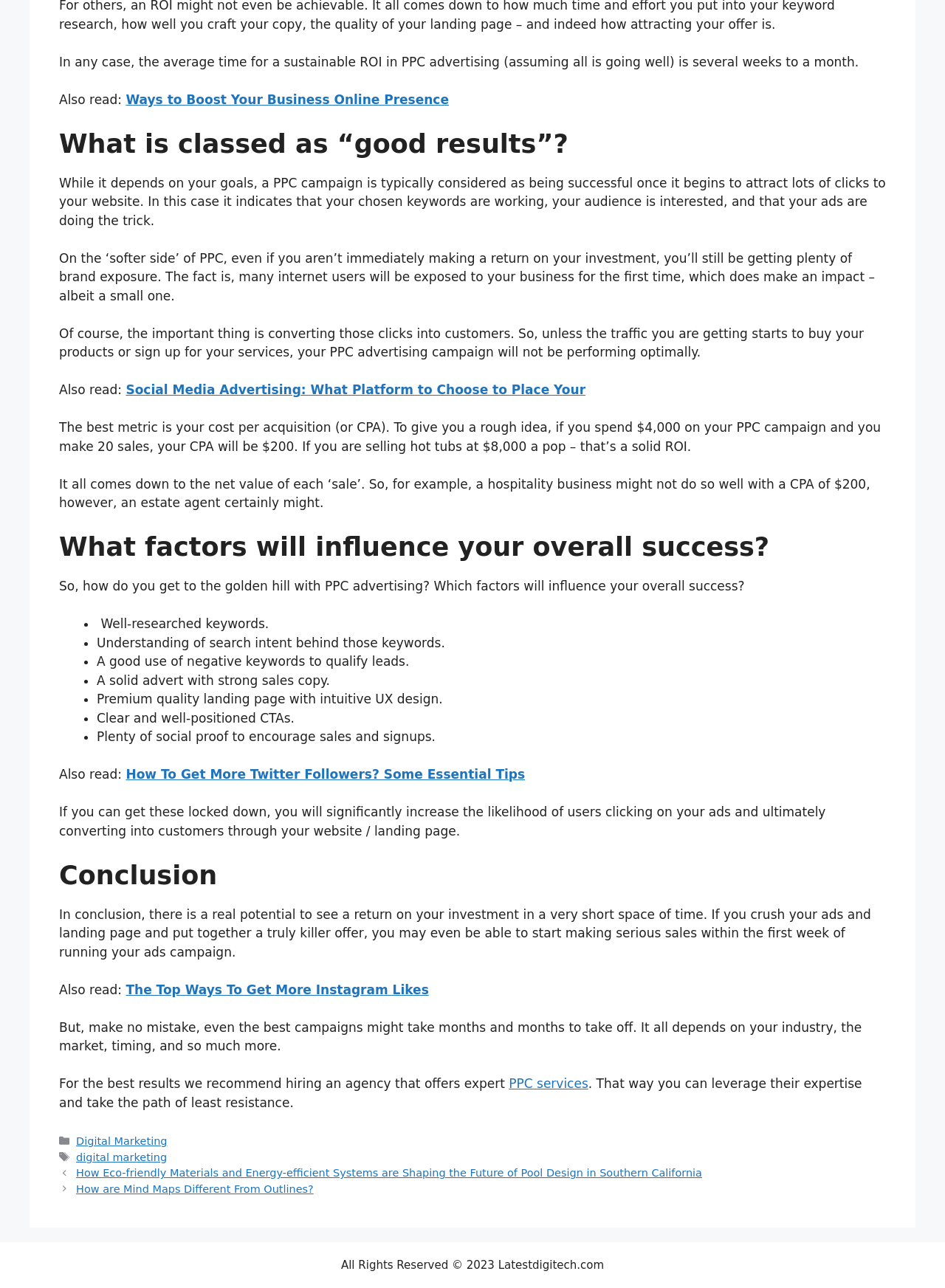What is the goal of a PPC campaign?
Please interpret the details in the image and answer the question thoroughly.

According to the webpage, a PPC campaign is typically considered successful once it begins to attract lots of clicks to your website, indicating that your chosen keywords are working, your audience is interested, and that your ads are doing the trick.